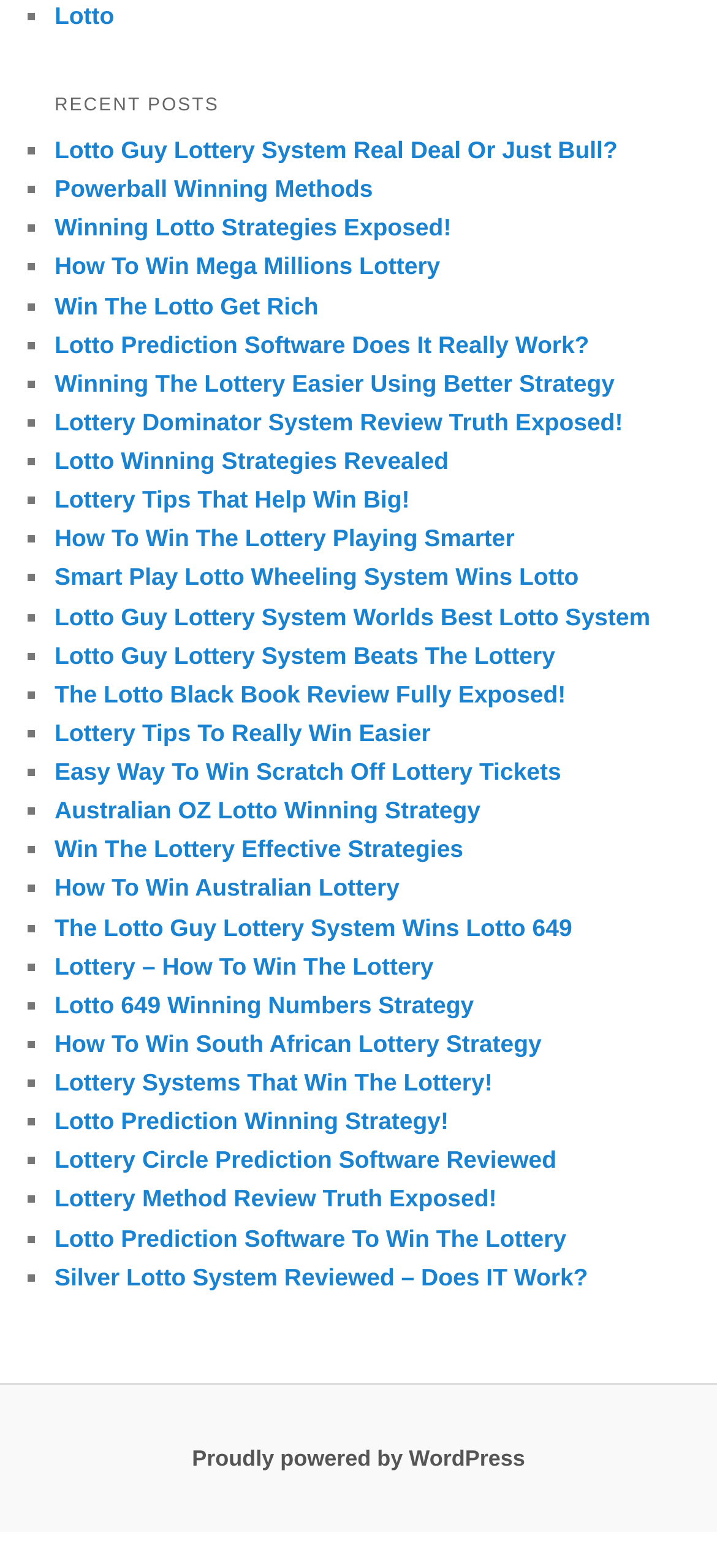Determine the bounding box coordinates of the clickable element to complete this instruction: "View 'Powerball Winning Methods'". Provide the coordinates in the format of four float numbers between 0 and 1, [left, top, right, bottom].

[0.076, 0.112, 0.52, 0.129]